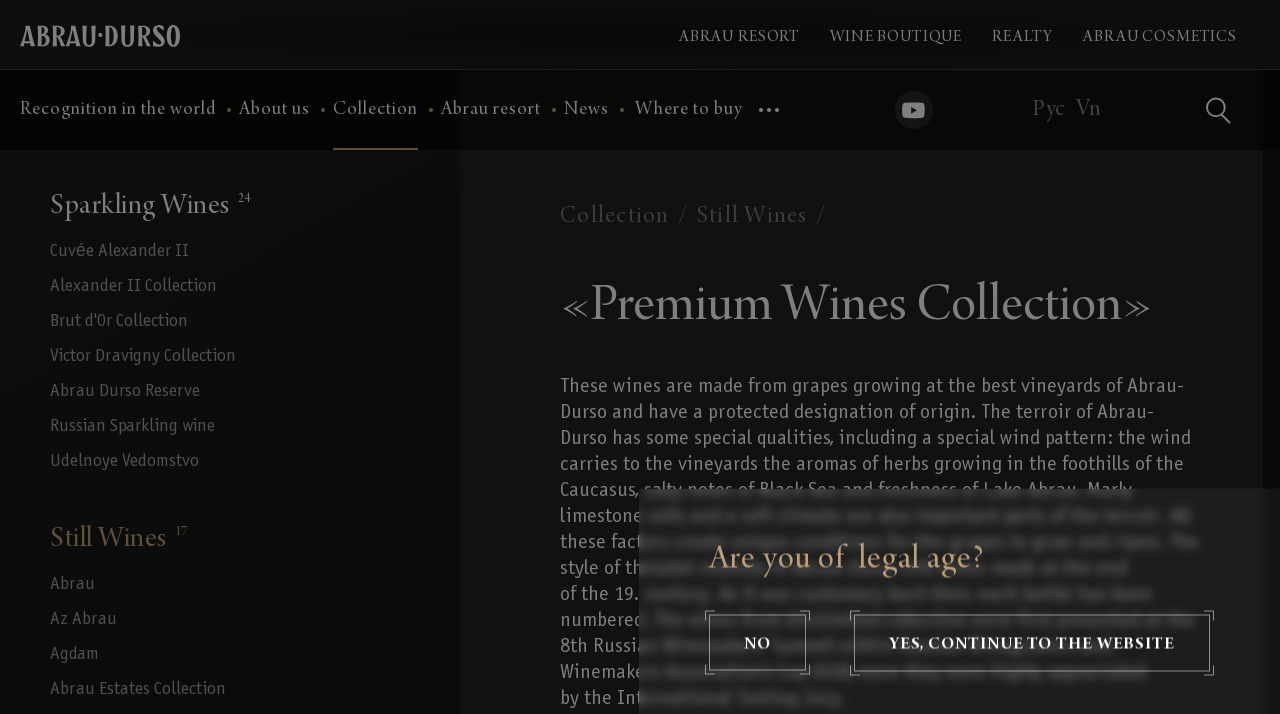Predict the bounding box coordinates of the area that should be clicked to accomplish the following instruction: "Visit the website of Dawn Eden". The bounding box coordinates should consist of four float numbers between 0 and 1, i.e., [left, top, right, bottom].

None